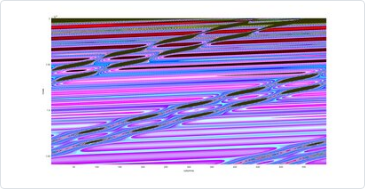What is the focus of Ian Frankel's research?
Analyze the screenshot and provide a detailed answer to the question.

The caption states that Frankel's research focuses on how nonlinearity modifies the responses of zero energy deformation modes in topological lattices, allowing for innovative materials and methods in studying nonlinear dynamic systems.